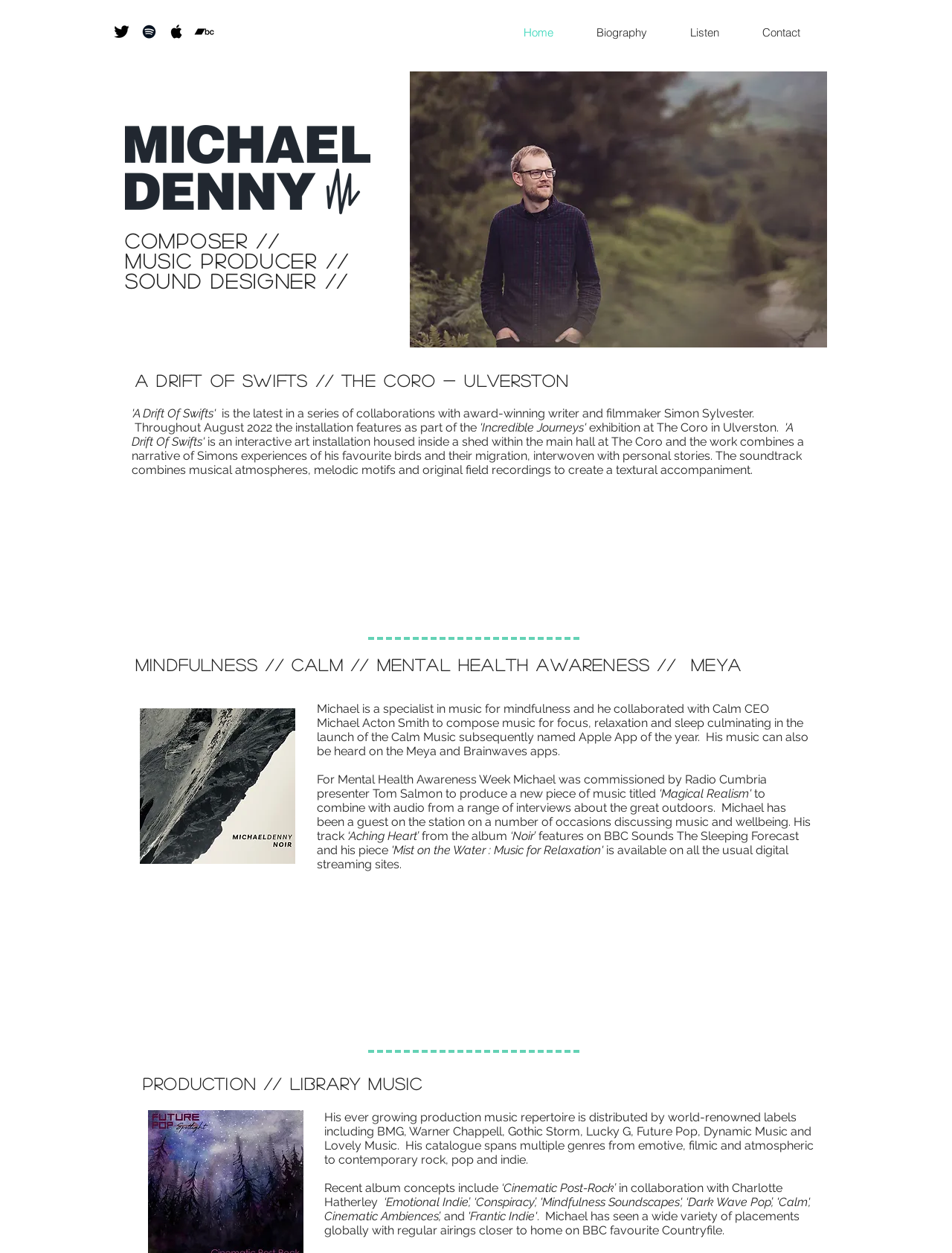Please determine the bounding box coordinates of the area that needs to be clicked to complete this task: 'Click on Twitter link'. The coordinates must be four float numbers between 0 and 1, formatted as [left, top, right, bottom].

[0.117, 0.017, 0.138, 0.033]